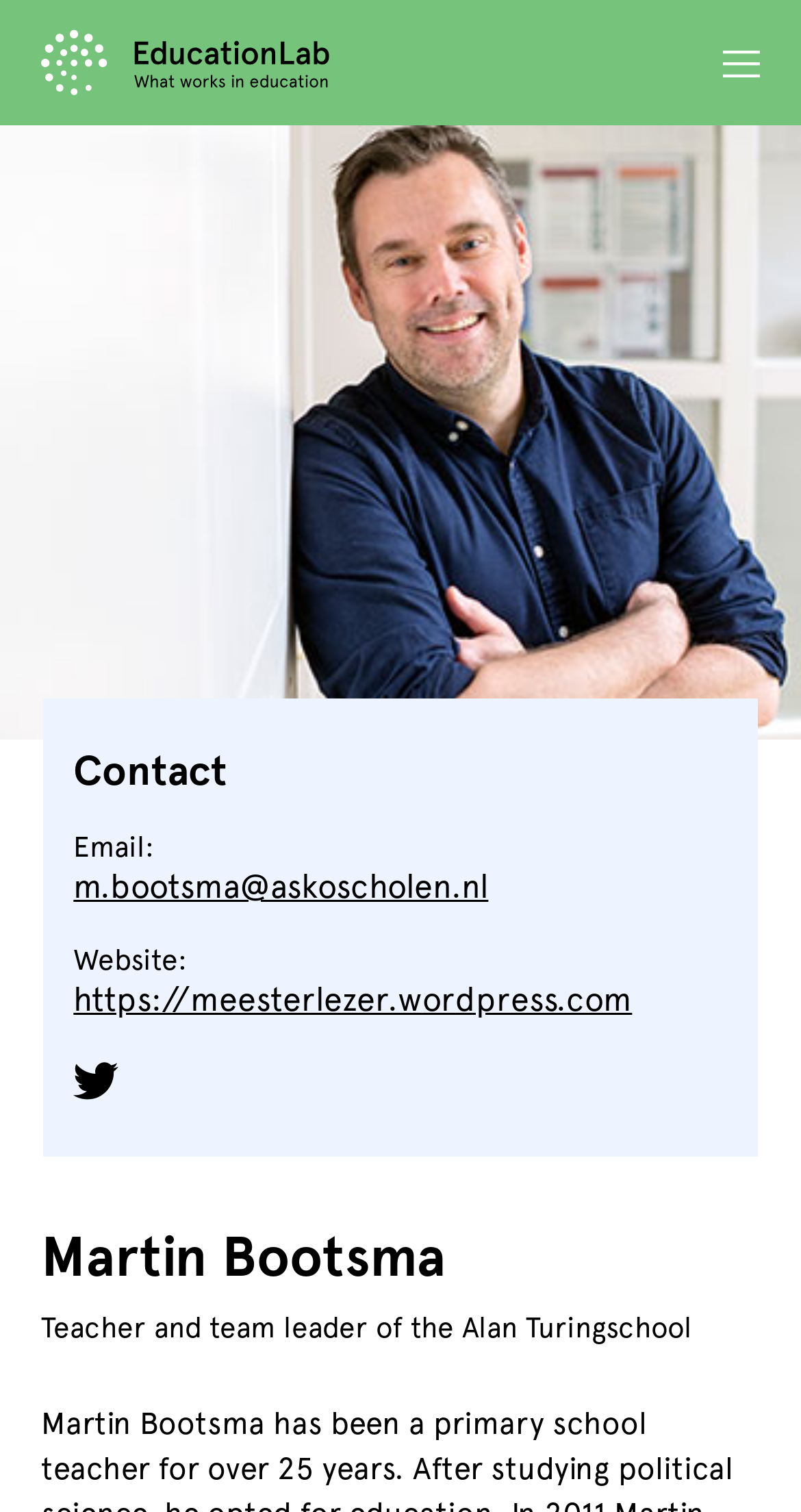What is the name of the teacher?
Can you provide a detailed and comprehensive answer to the question?

The answer can be found in the heading element which contains the text 'Martin Bootsma'. This heading element is a prominent element on the webpage, indicating that it is the main title or name of the person being referred to.